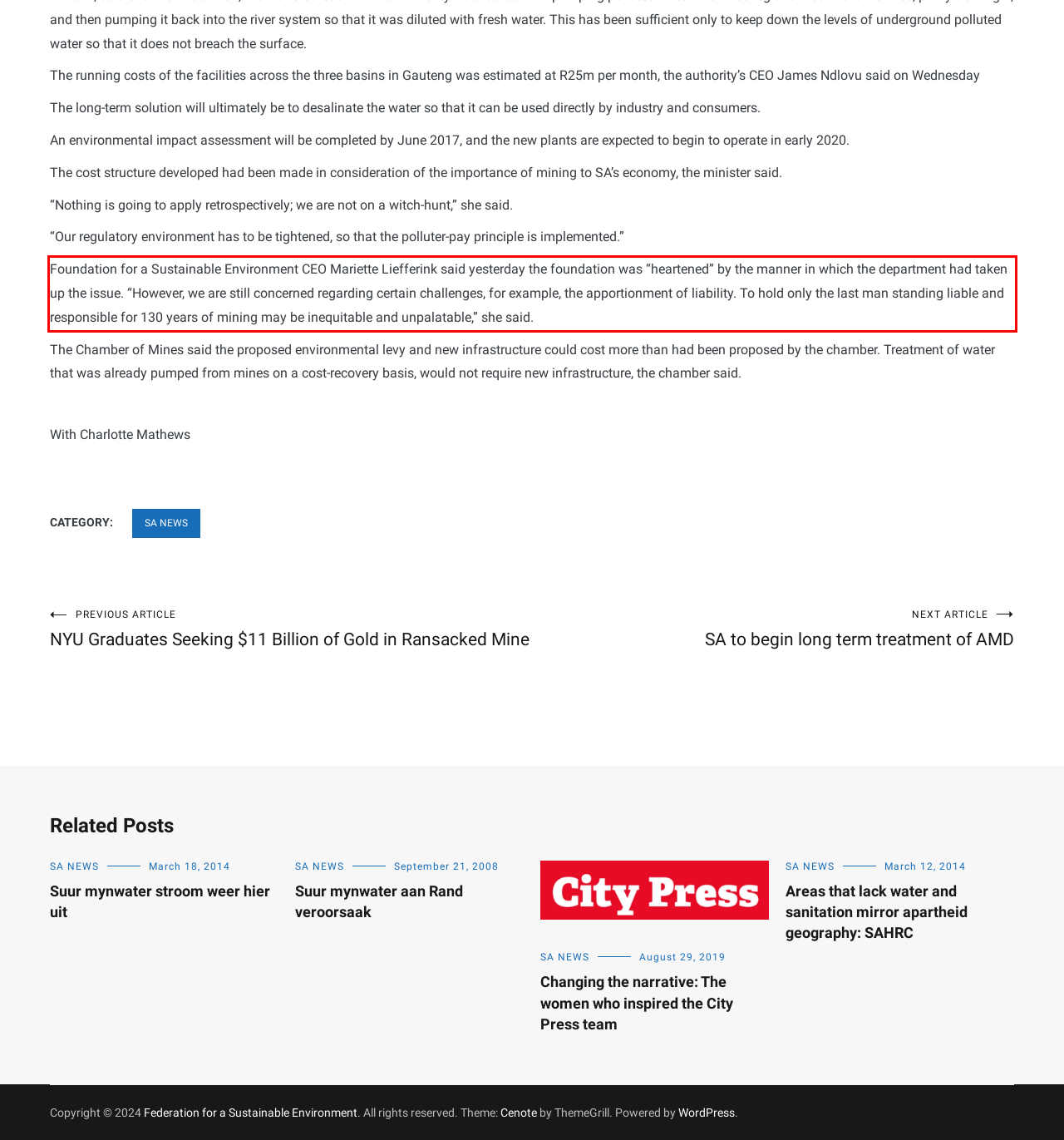Please examine the webpage screenshot containing a red bounding box and use OCR to recognize and output the text inside the red bounding box.

Foundation for a Sustainable Environment CEO Mariette Liefferink said yesterday the foundation was “heartened” by the manner in which the department had taken up the issue. “However, we are still concerned regarding certain challenges, for example, the apportionment of liability. To hold only the last man standing liable and responsible for 130 years of mining may be inequitable and unpalatable,” she said.